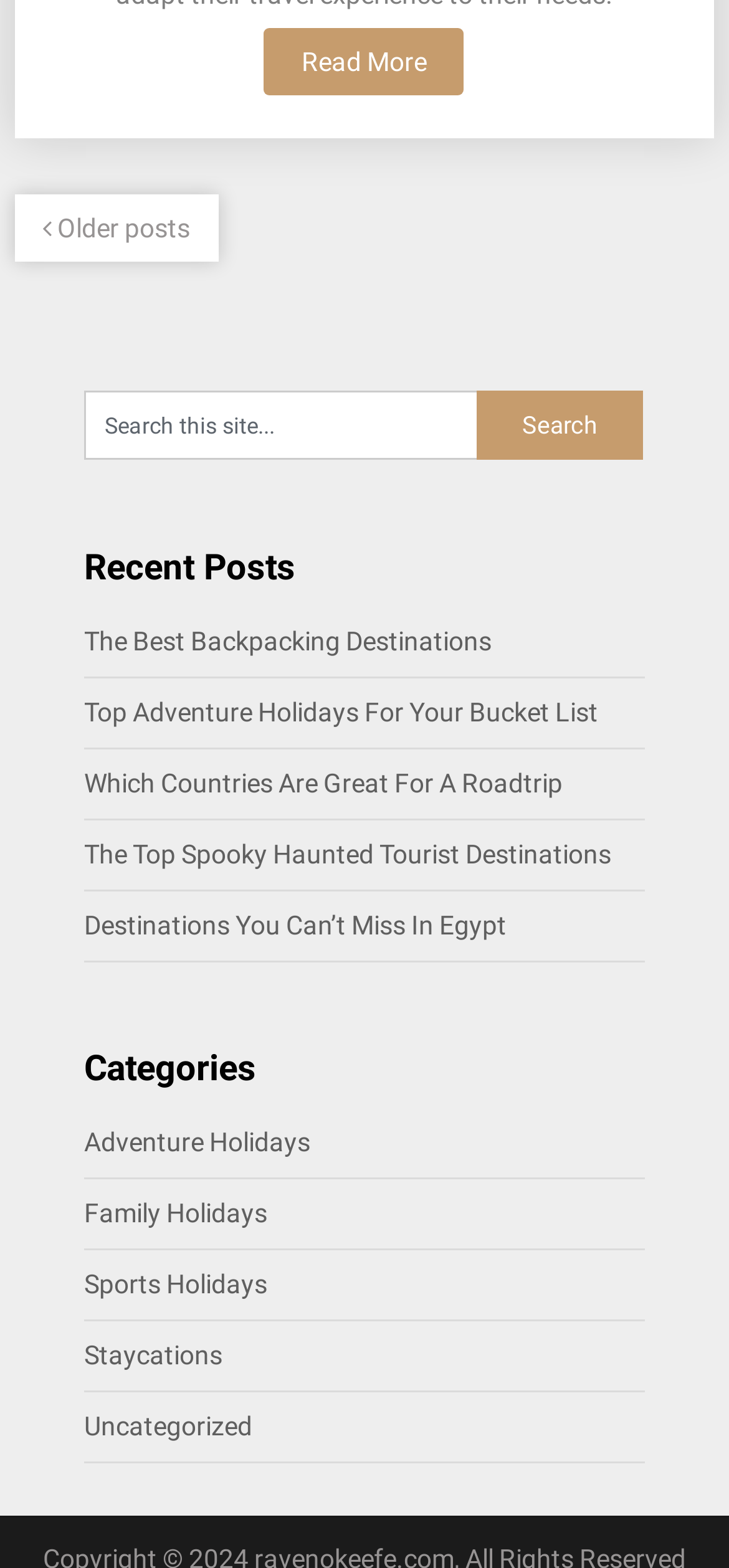Pinpoint the bounding box coordinates of the area that should be clicked to complete the following instruction: "View older posts". The coordinates must be given as four float numbers between 0 and 1, i.e., [left, top, right, bottom].

[0.02, 0.123, 0.299, 0.167]